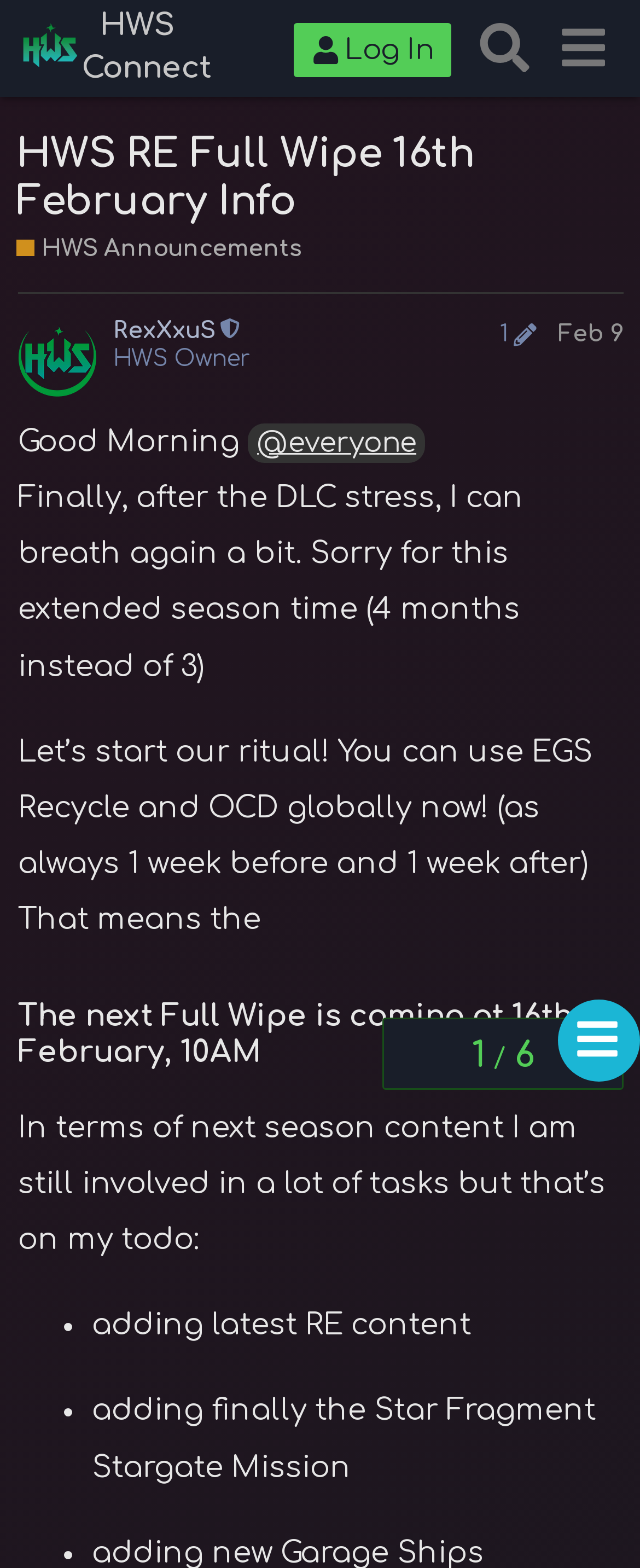Determine the bounding box coordinates of the clickable element necessary to fulfill the instruction: "Search for topics". Provide the coordinates as four float numbers within the 0 to 1 range, i.e., [left, top, right, bottom].

[0.726, 0.005, 0.85, 0.056]